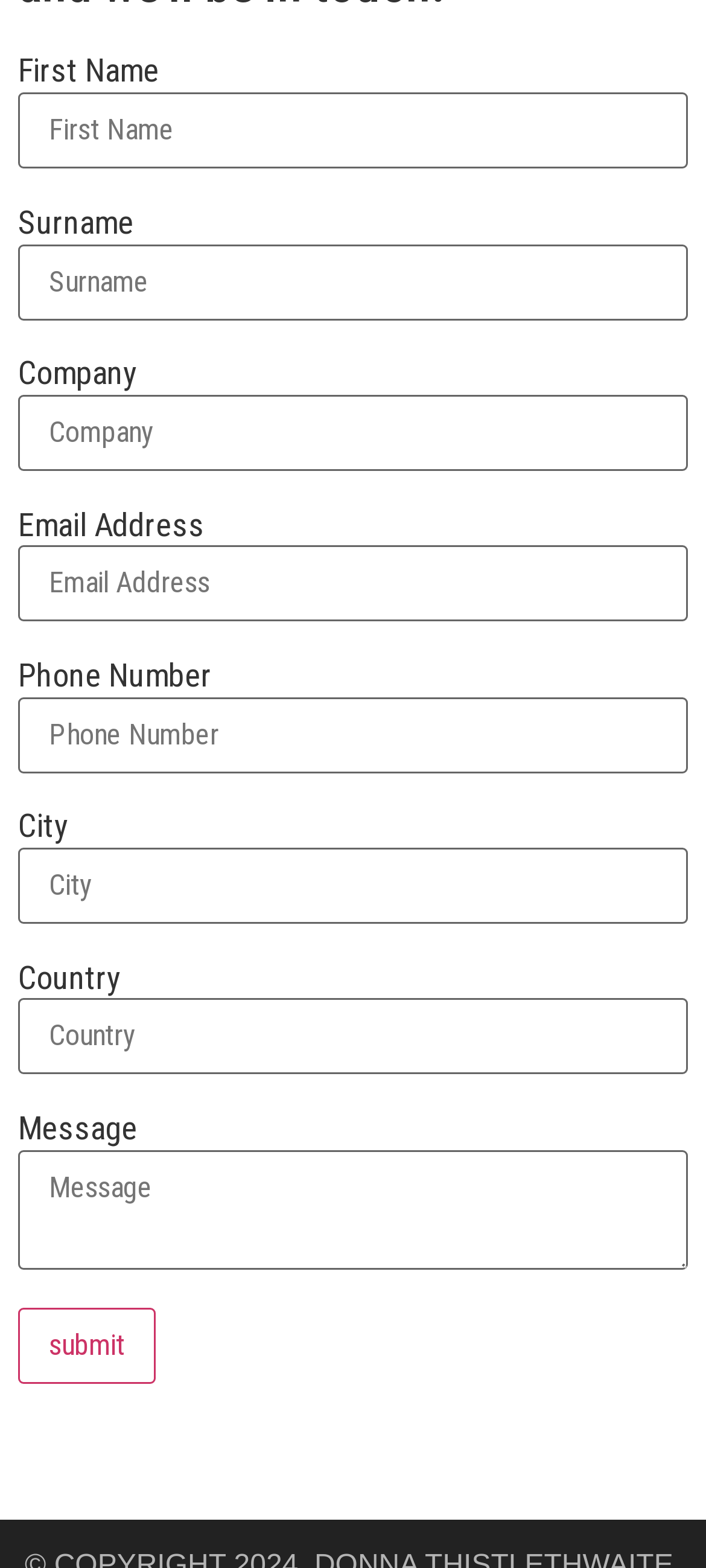Find the bounding box coordinates of the clickable area required to complete the following action: "Input company name".

[0.026, 0.252, 0.974, 0.3]